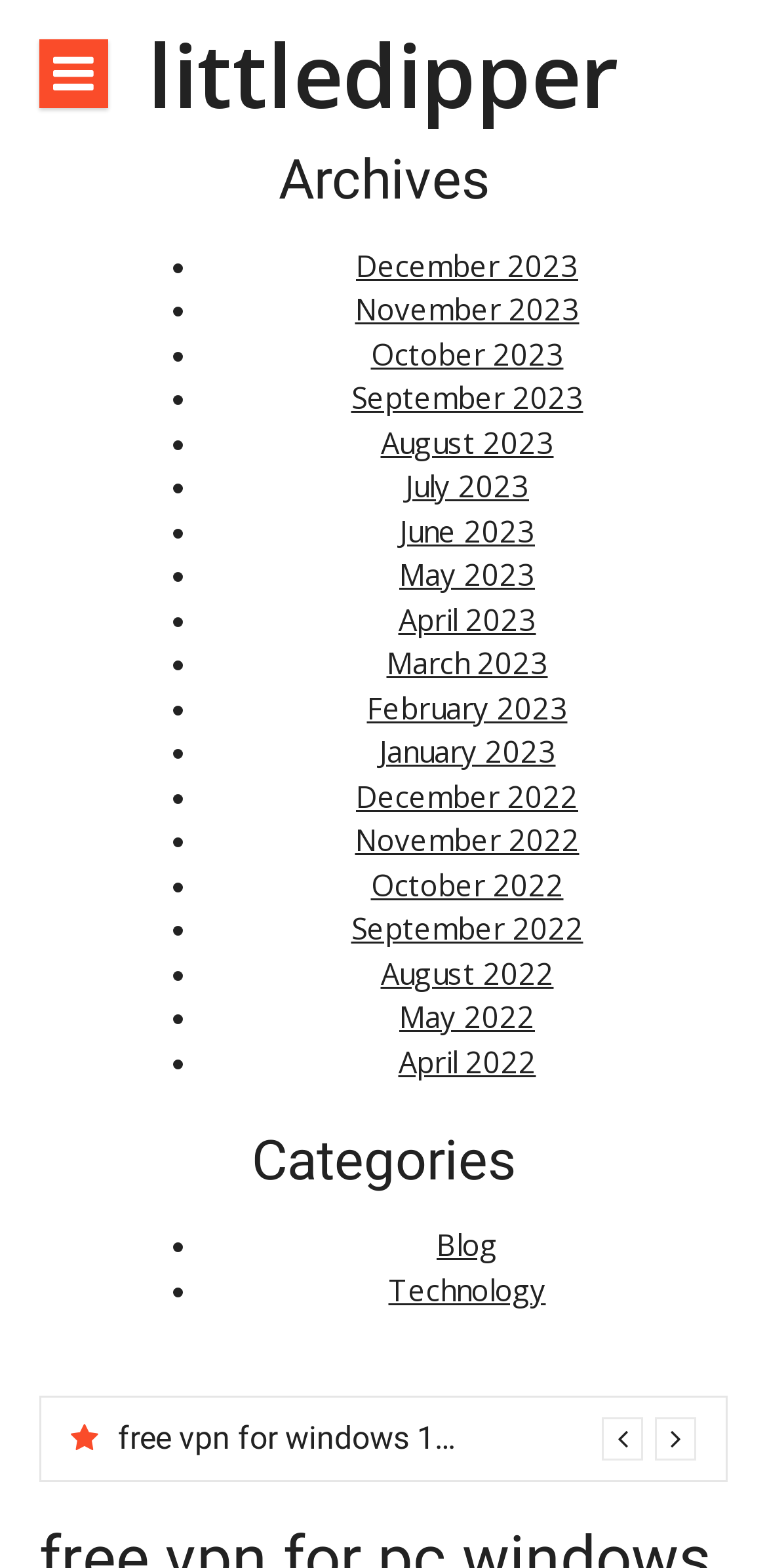Determine the title of the webpage and give its text content.

free vpn for pc windows 10 apk download – Best VPN in 2023 – vpn for efootball 2024